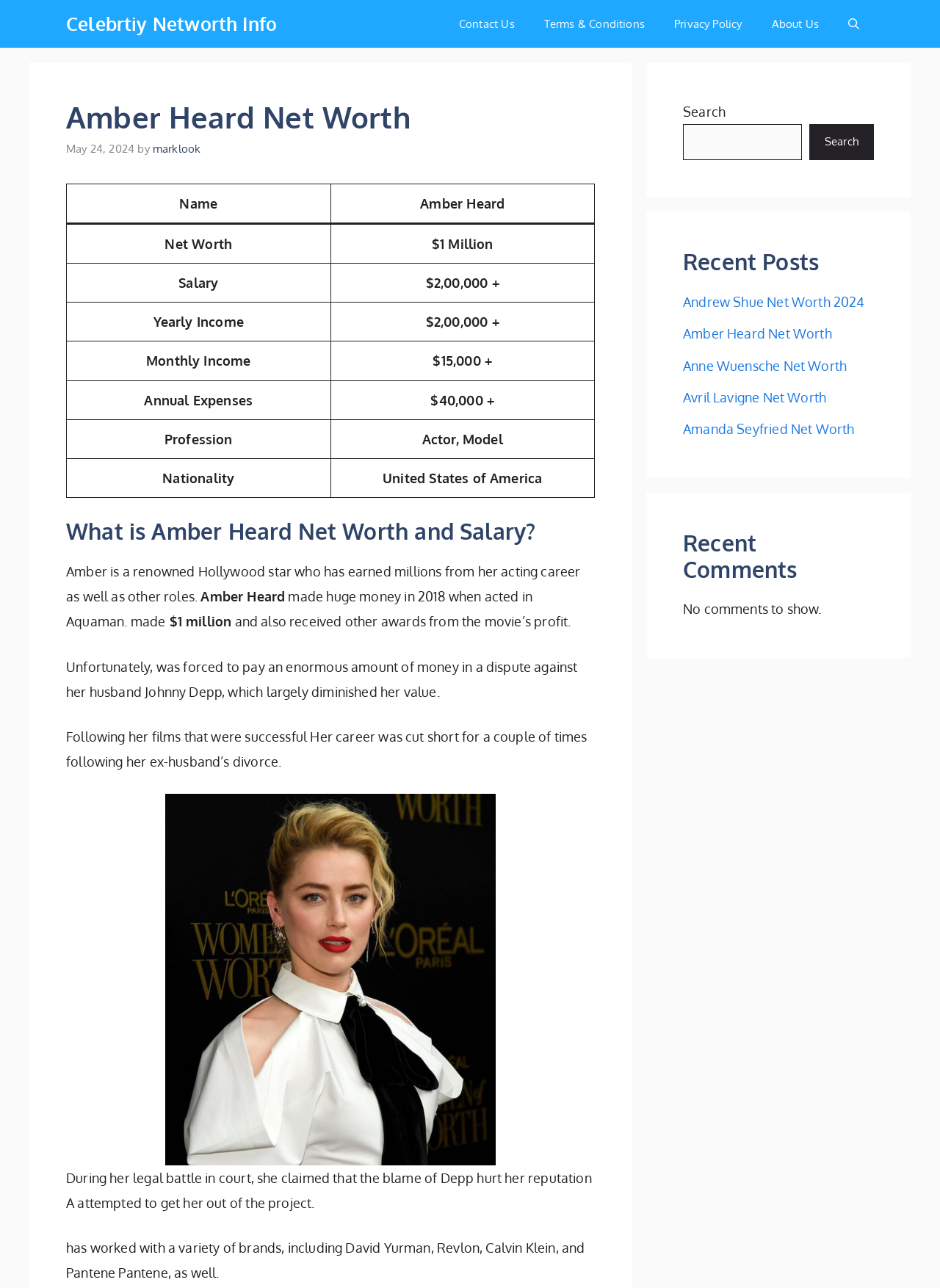Please predict the bounding box coordinates of the element's region where a click is necessary to complete the following instruction: "Search for something". The coordinates should be represented by four float numbers between 0 and 1, i.e., [left, top, right, bottom].

[0.727, 0.096, 0.853, 0.124]